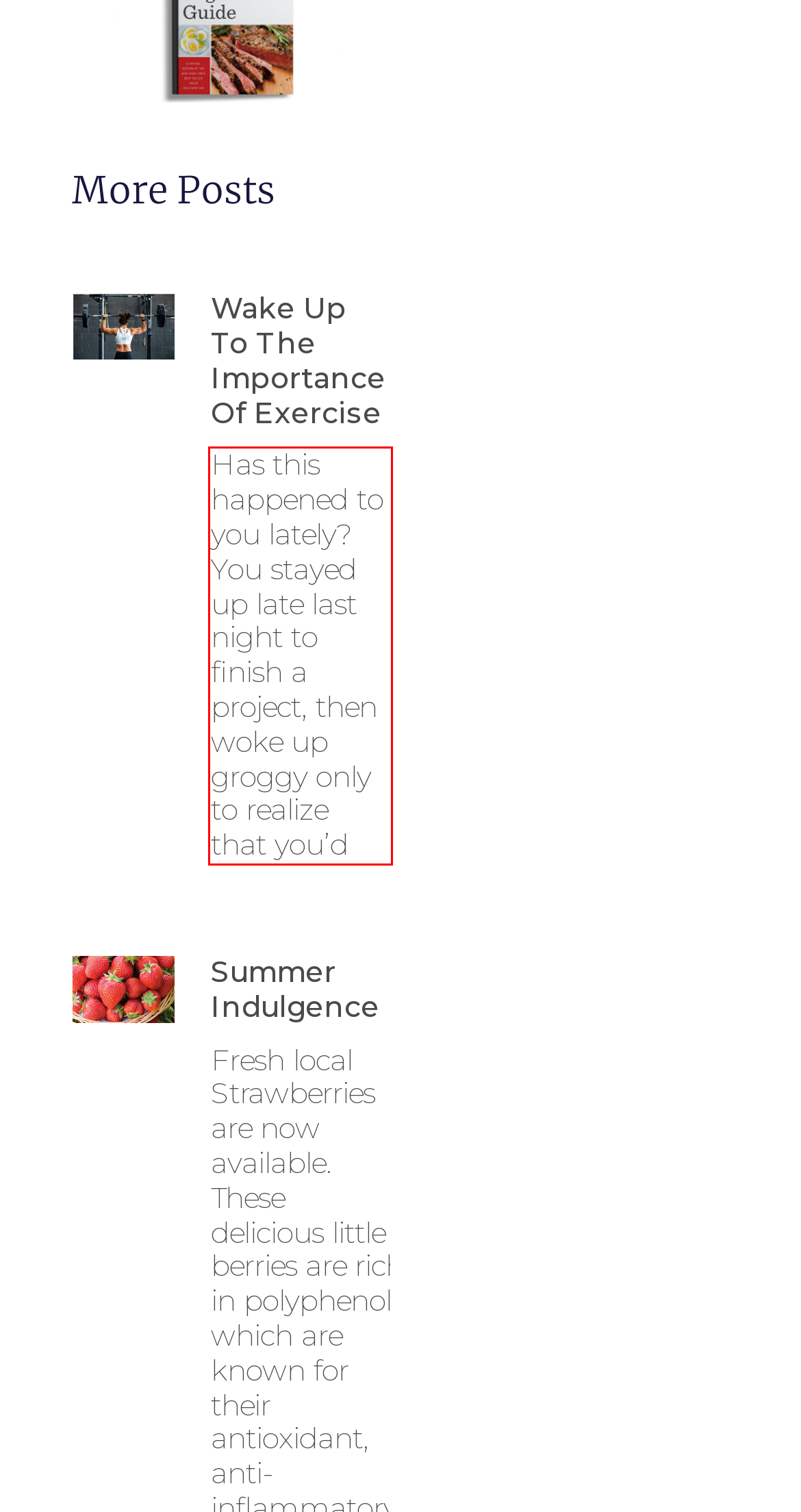Review the screenshot of the webpage and recognize the text inside the red rectangle bounding box. Provide the extracted text content.

Has this happened to you lately? You stayed up late last night to finish a project, then woke up groggy only to realize that you’d